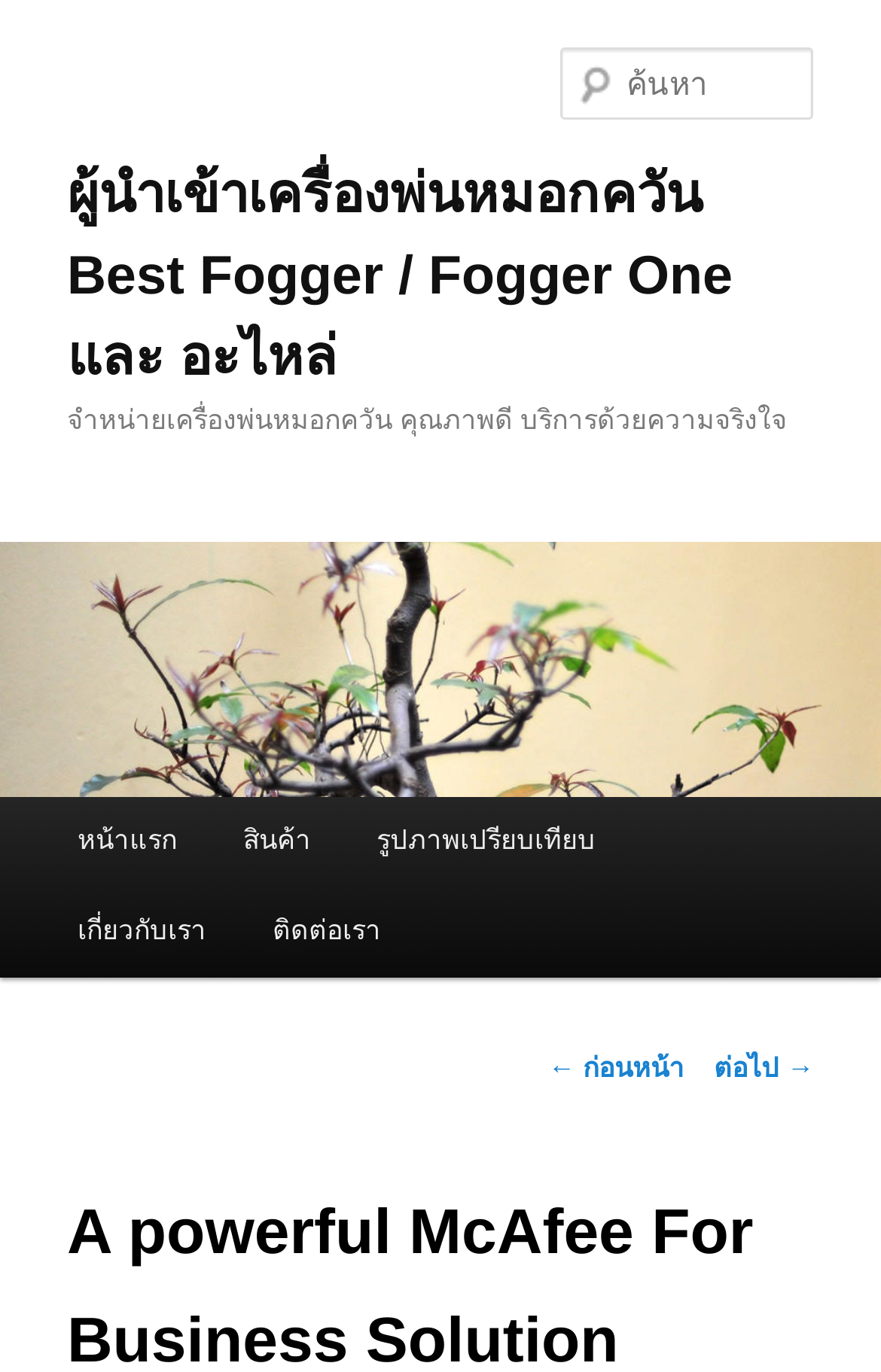Provide the bounding box coordinates of the area you need to click to execute the following instruction: "go to homepage".

[0.051, 0.58, 0.238, 0.646]